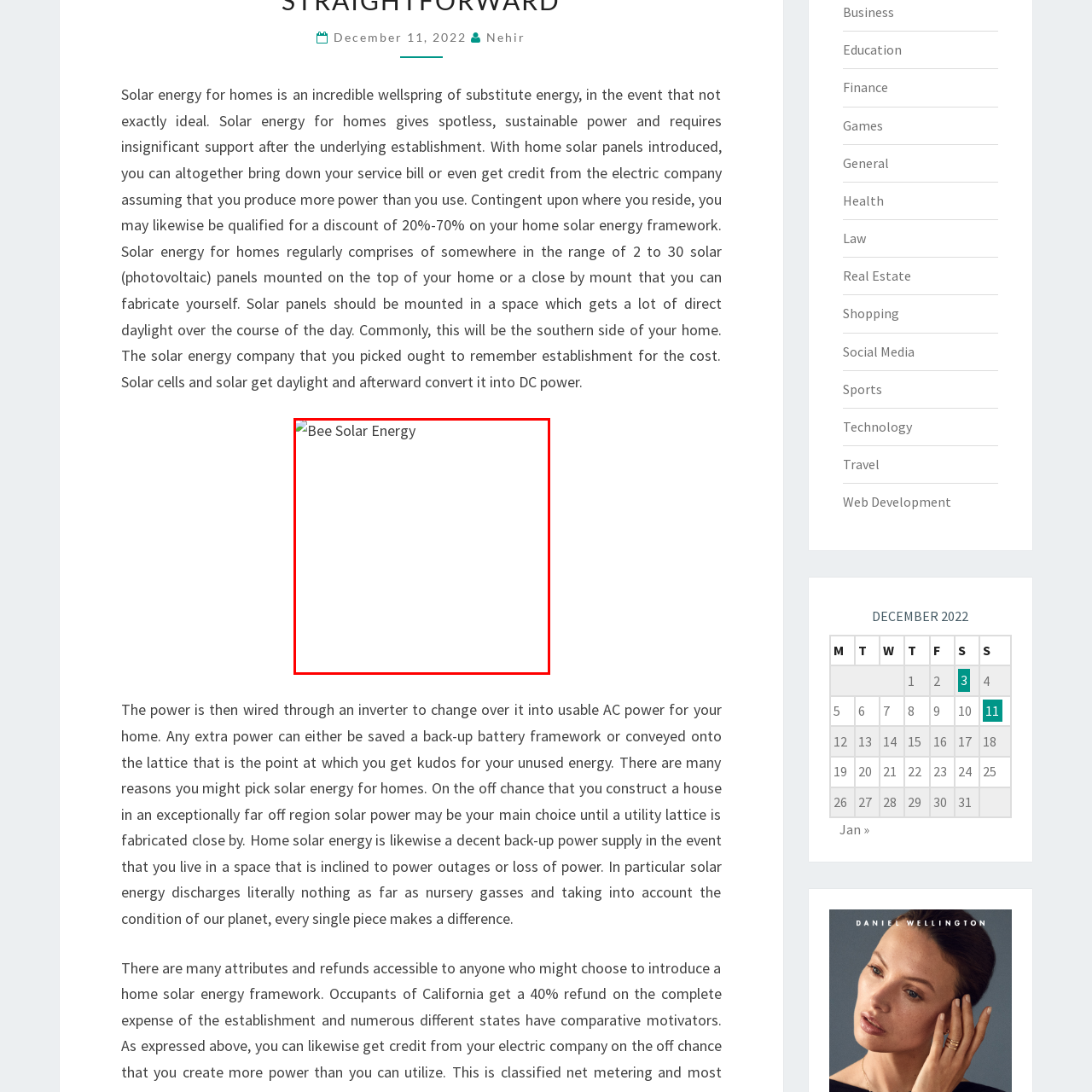What is the focus of the solar energy solution?
Pay attention to the section of the image highlighted by the red bounding box and provide a comprehensive answer to the question.

The context of the image suggests a focus on solar energy solutions for residential use, highlighting the efficiency and environmental benefits of solar panels for homes.